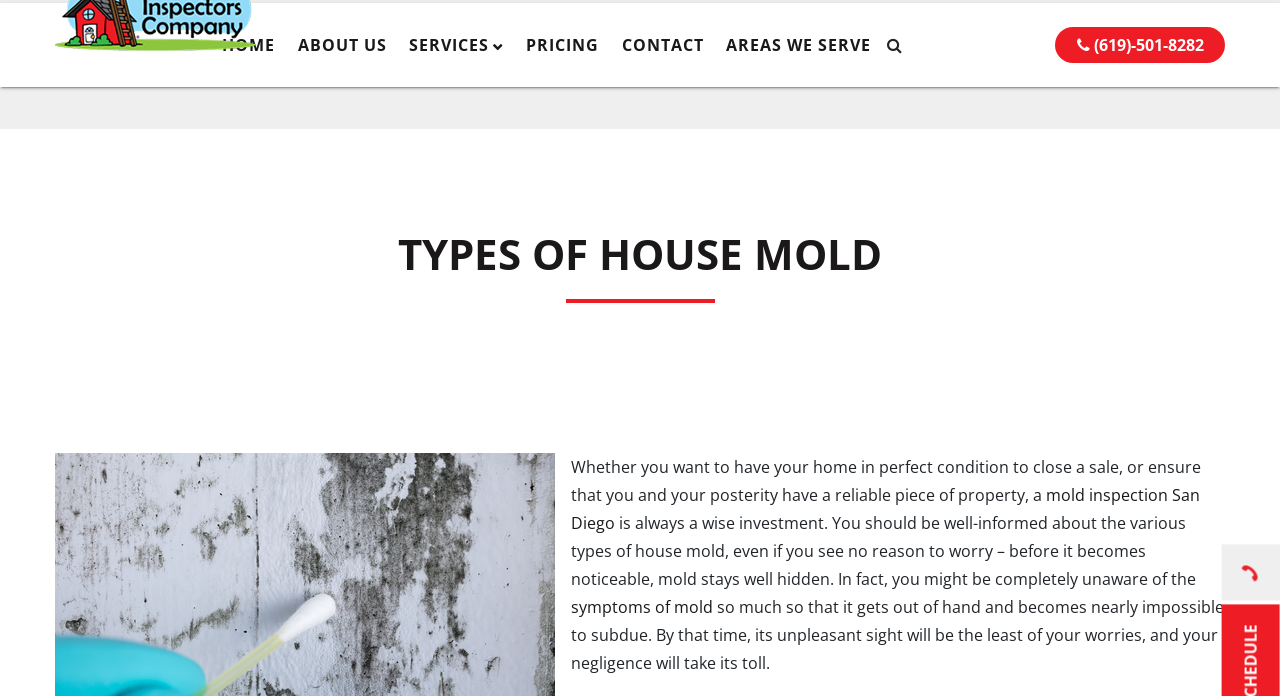Locate the bounding box coordinates of the clickable part needed for the task: "Learn about mold inspection in San Diego".

[0.446, 0.696, 0.938, 0.768]